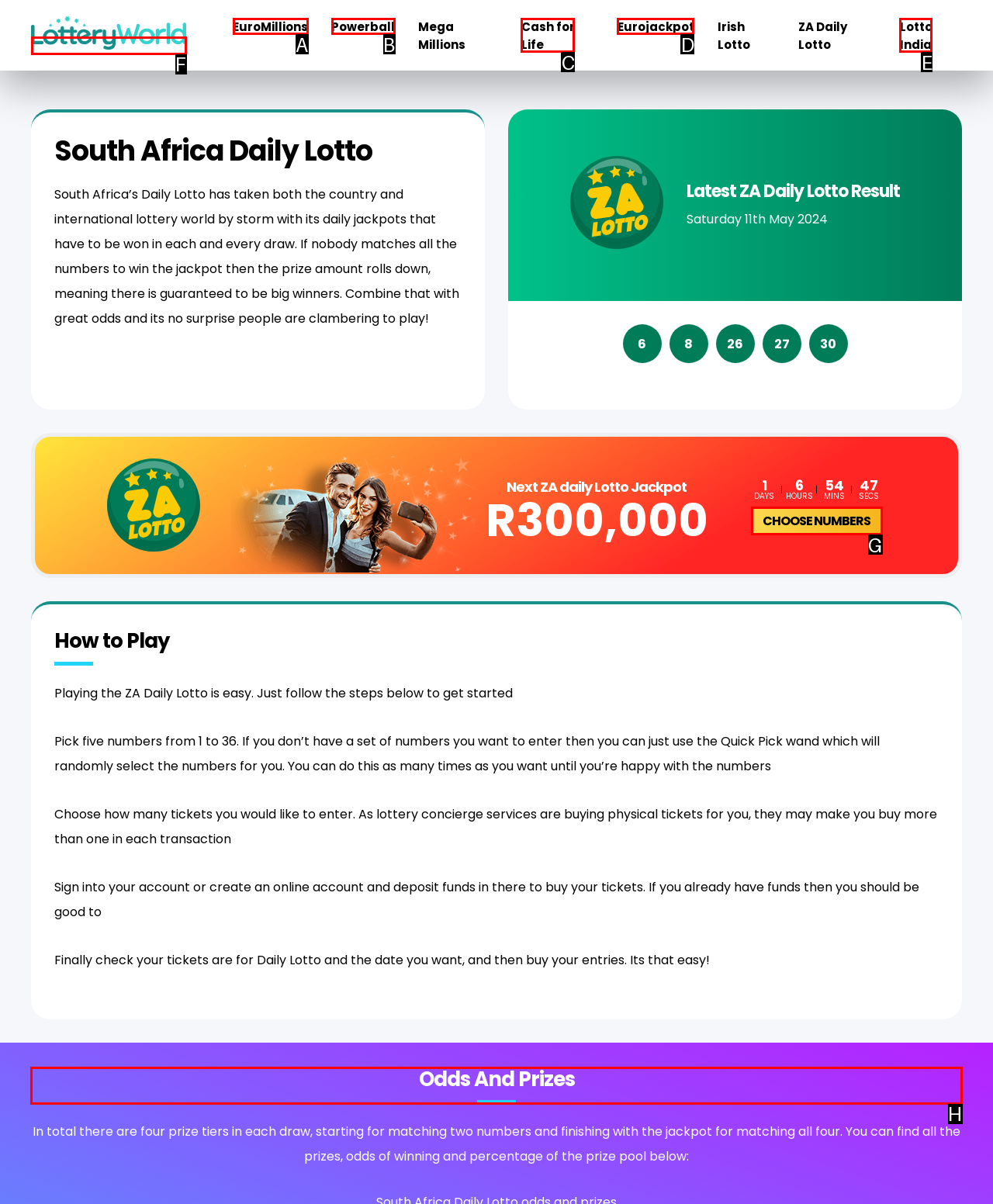Which UI element's letter should be clicked to achieve the task: Check the odds and prizes
Provide the letter of the correct choice directly.

H